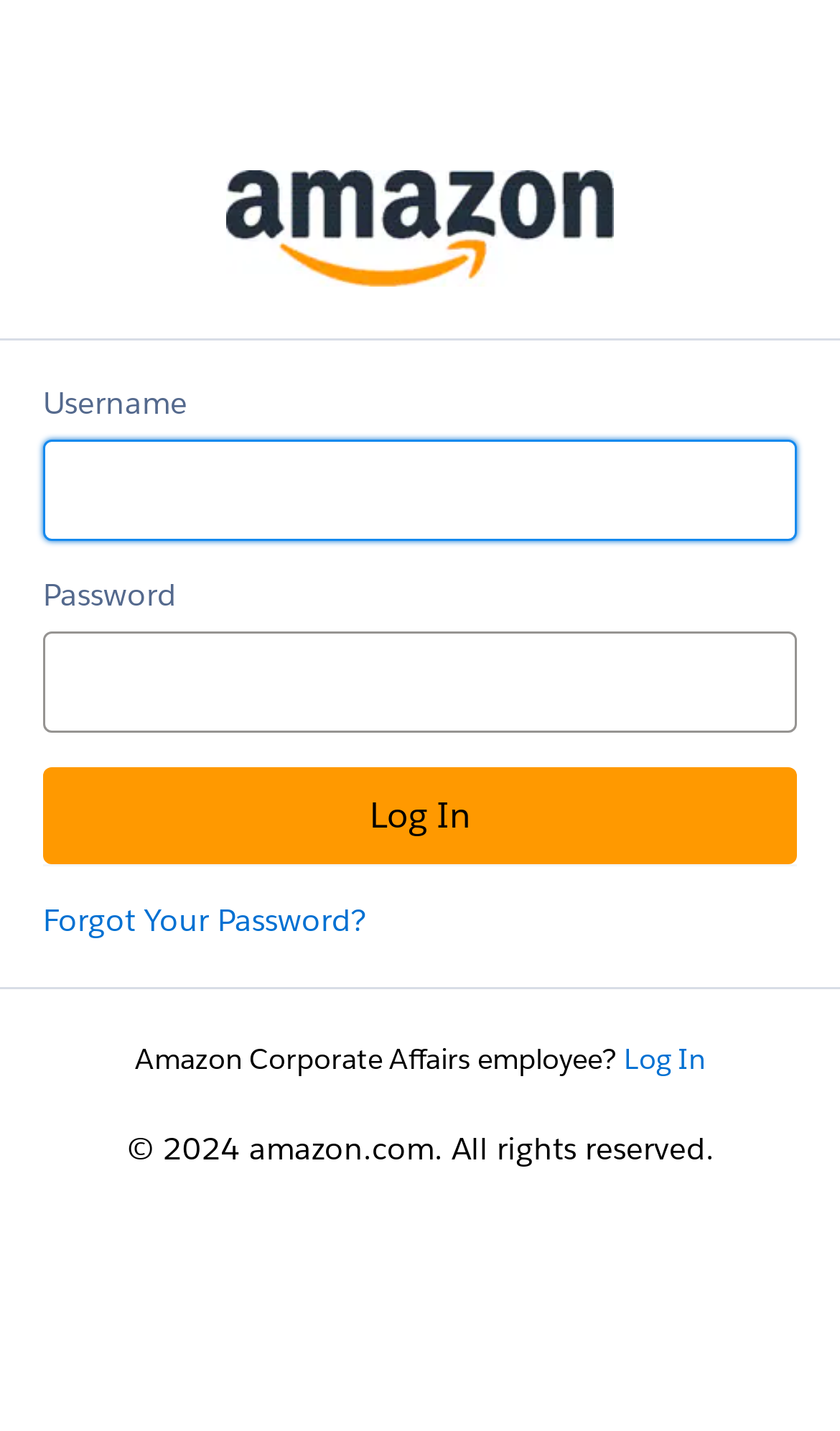Review the image closely and give a comprehensive answer to the question: What is the purpose of the 'Log In' button?

The 'Log In' button is used to submit the login credentials and log in to the Amazon Partner Community Customer Account, as indicated by its position below the input fields.